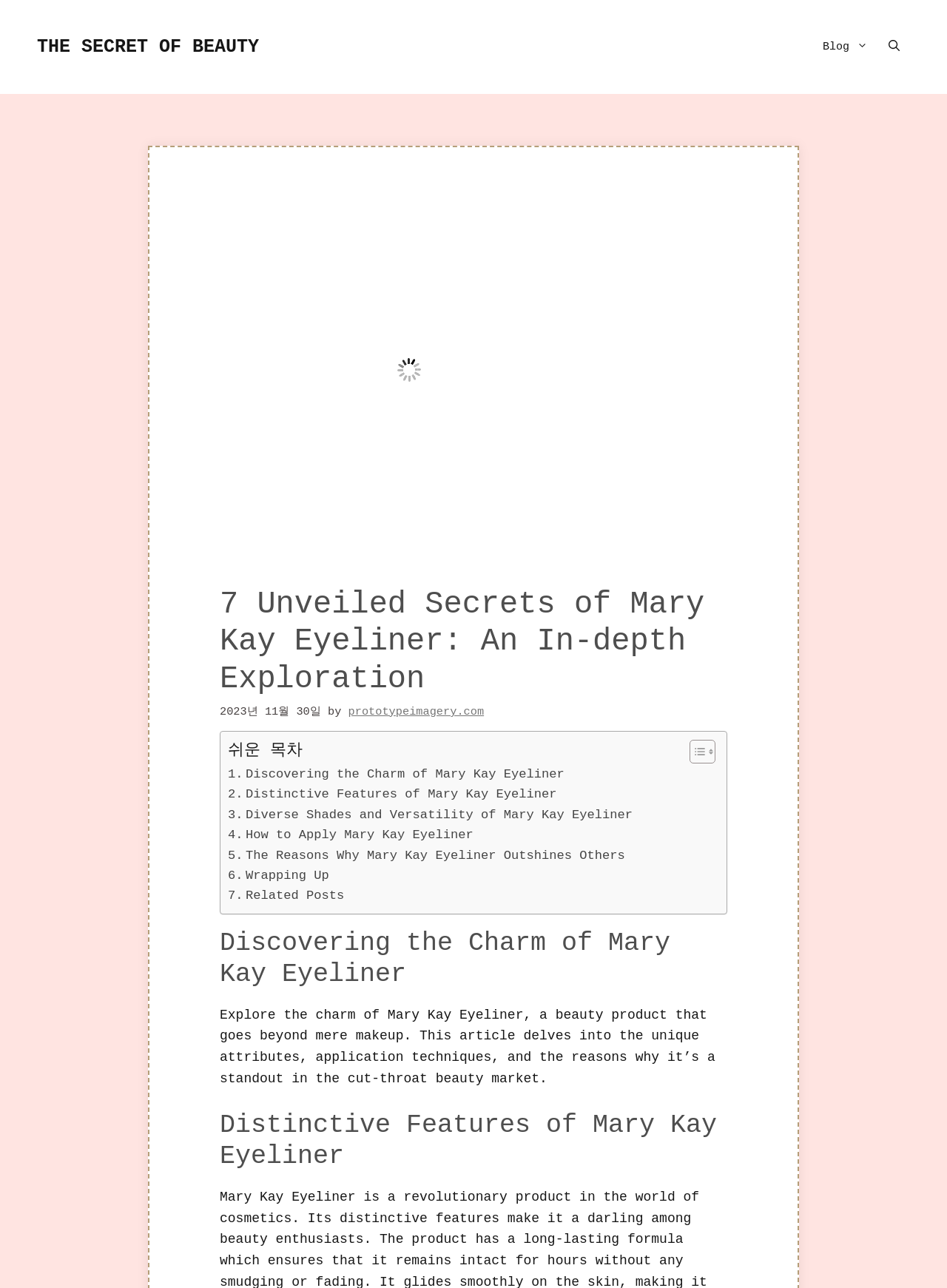What is the date of the article?
Provide a fully detailed and comprehensive answer to the question.

I found the date of the article by looking at the time element with the text '2023년 11월 30일' which is a child of the 'Content' header element.